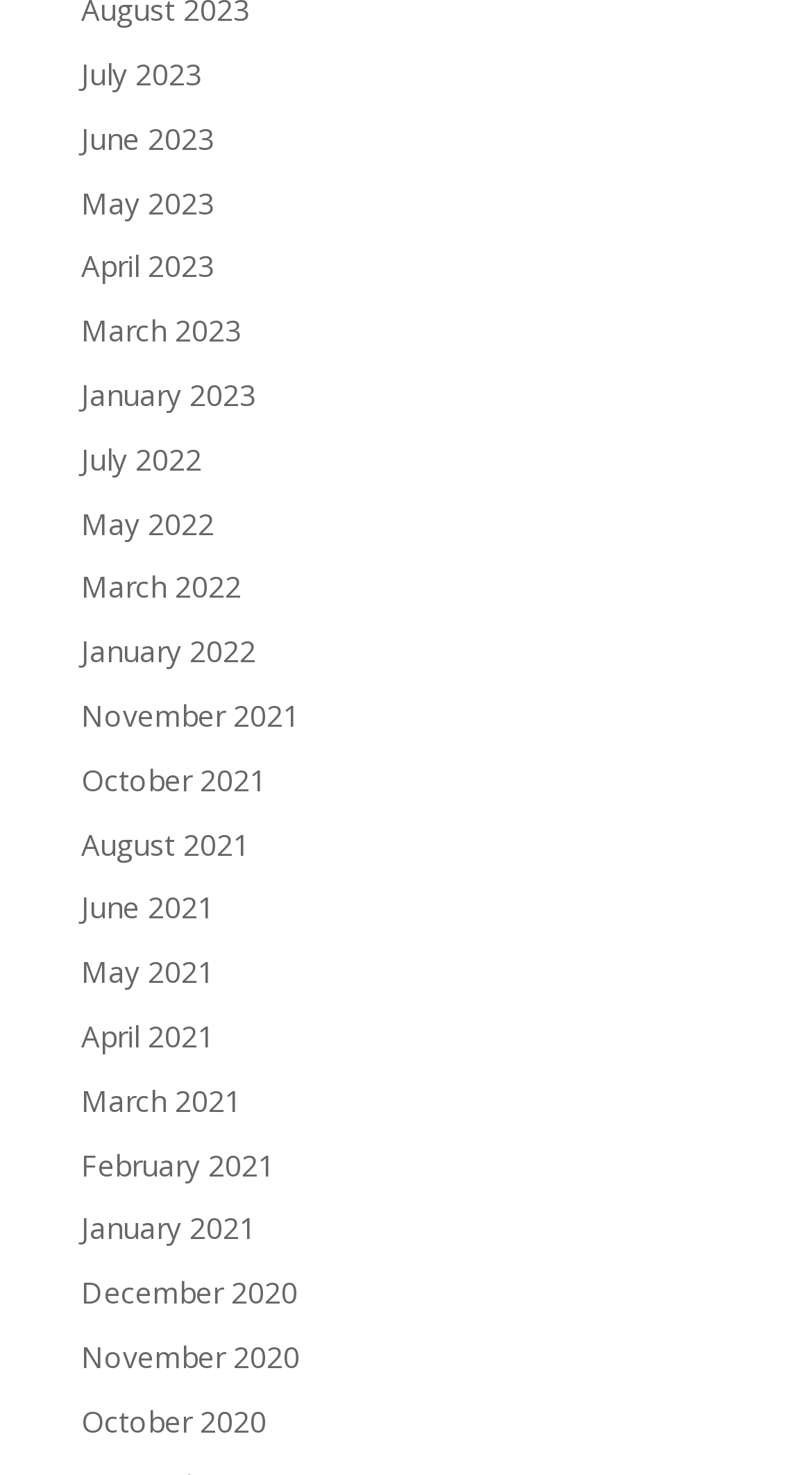Using the provided element description: "June 2021", determine the bounding box coordinates of the corresponding UI element in the screenshot.

[0.1, 0.602, 0.264, 0.629]